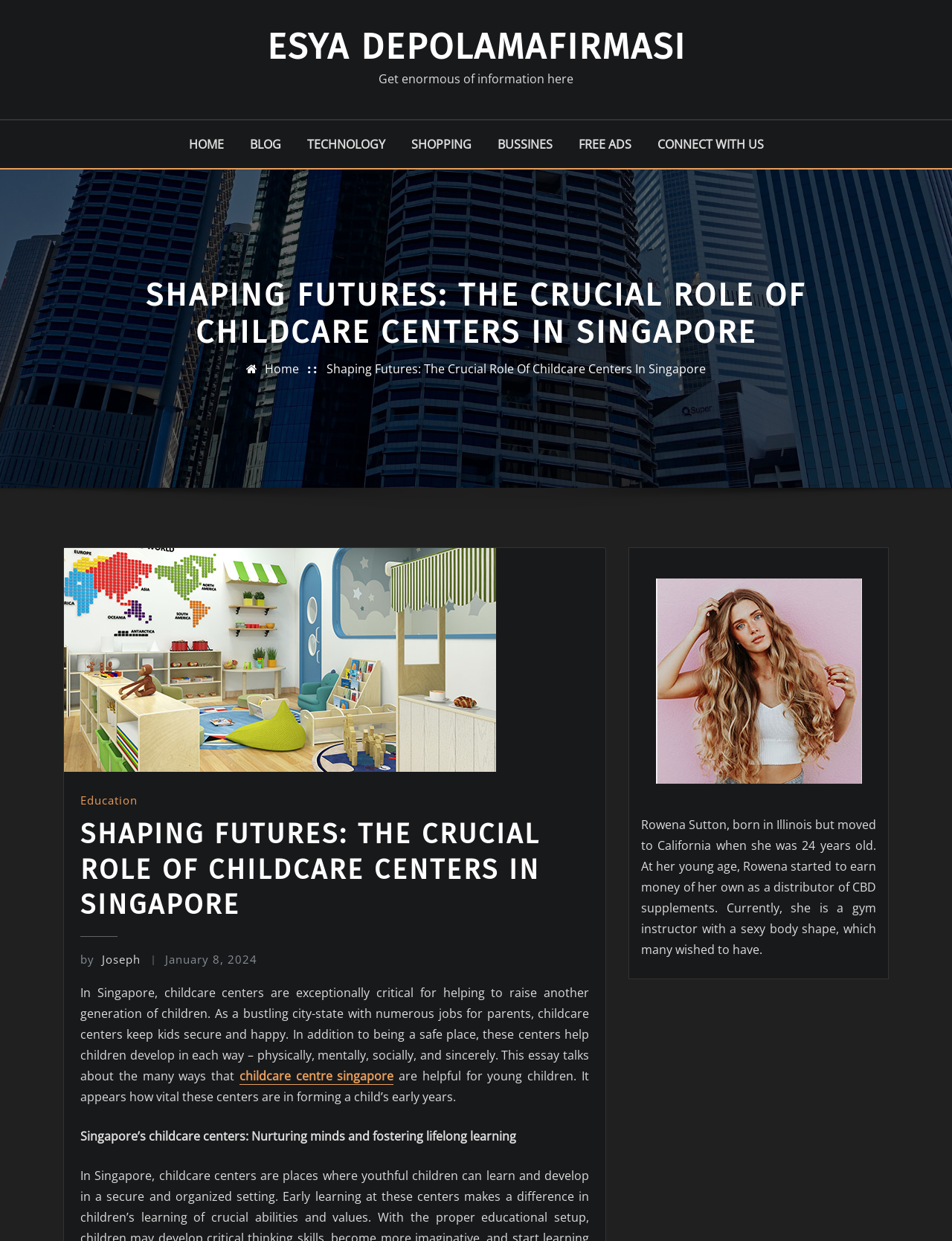Based on the image, please respond to the question with as much detail as possible:
What is the main topic of this webpage?

Based on the webpage content, the main topic is about the importance of childcare centers in Singapore, which is evident from the heading 'SHAPING FUTURES: THE CRUCIAL ROLE OF CHILDCARE CENTERS IN SINGAPORE' and the text that follows, discussing the role of childcare centers in raising children.